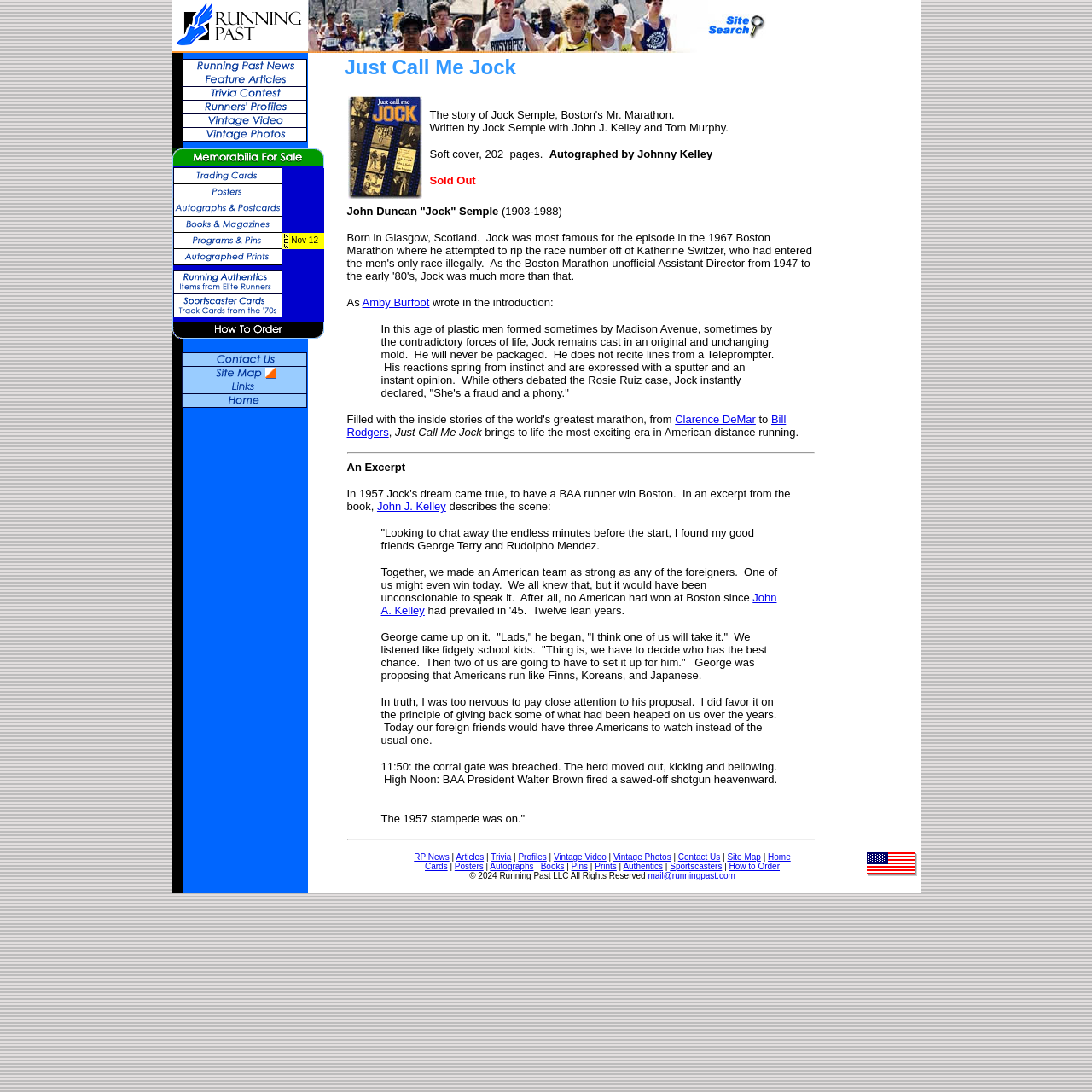Bounding box coordinates are to be given in the format (top-left x, top-left y, bottom-right x, bottom-right y). All values must be floating point numbers between 0 and 1. Provide the bounding box coordinate for the UI element described as: How to Order

[0.668, 0.789, 0.714, 0.798]